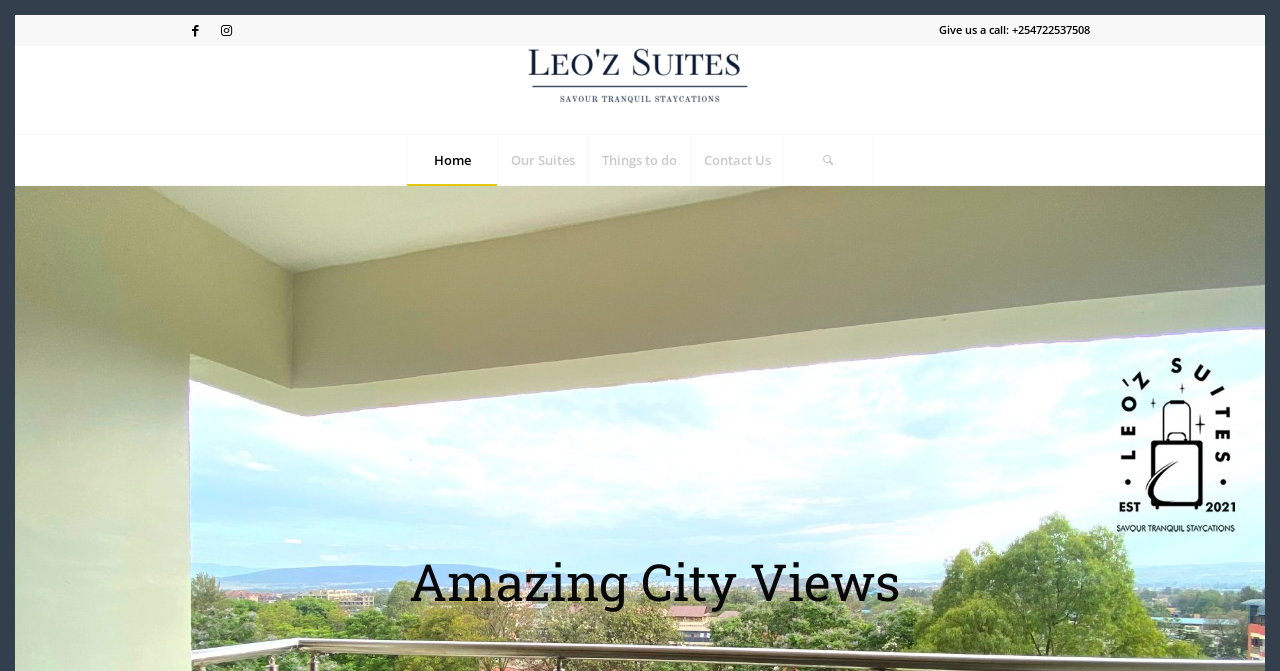Given the element description Things to do, identify the bounding box coordinates for the UI element on the webpage screenshot. The format should be (top-left x, top-left y, bottom-right x, bottom-right y), with values between 0 and 1.

[0.459, 0.201, 0.539, 0.276]